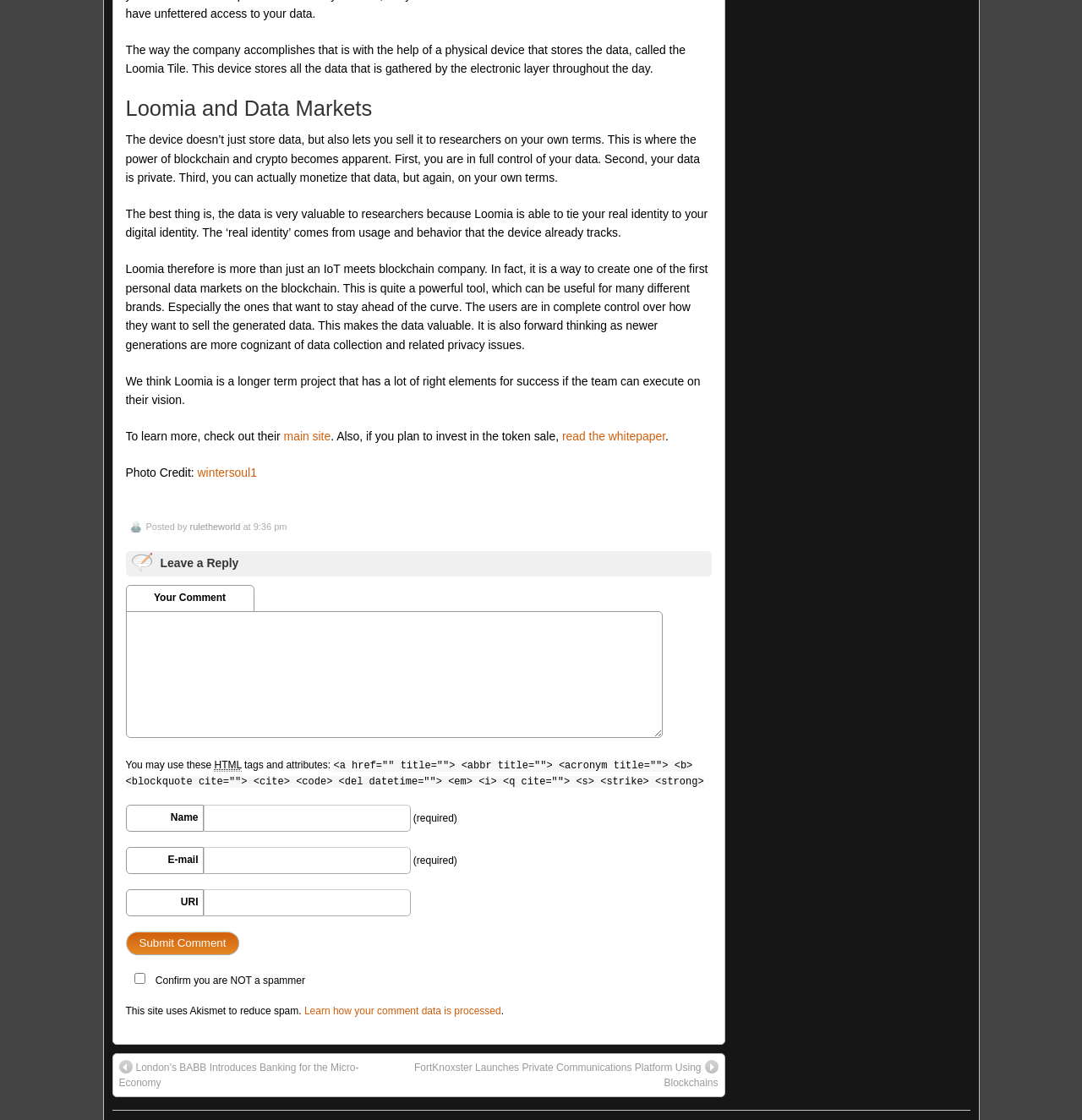What can users do with their data on Loomia?
Answer the question using a single word or phrase, according to the image.

Sell it to researchers